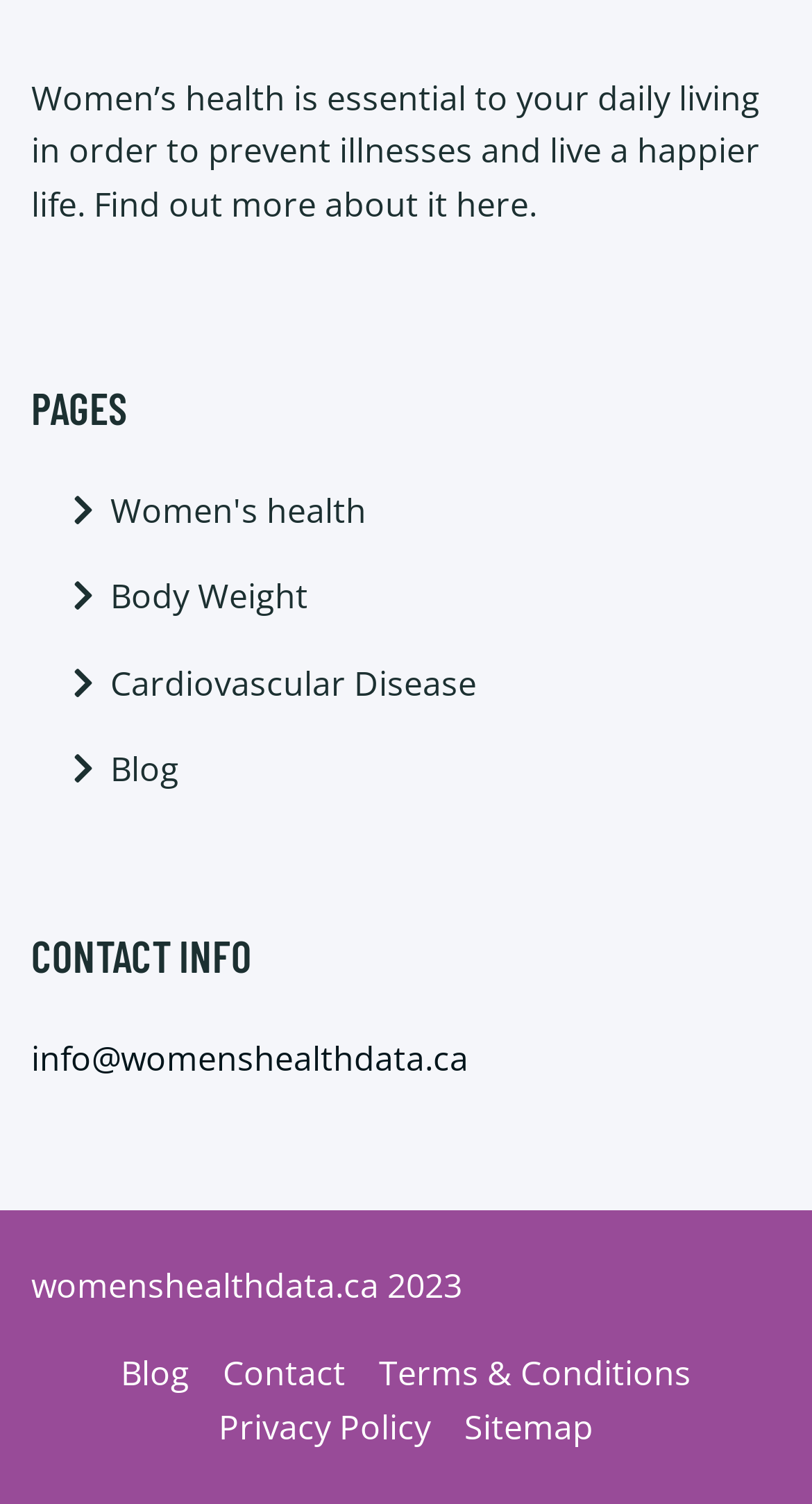Determine the bounding box coordinates of the region I should click to achieve the following instruction: "Contact us". Ensure the bounding box coordinates are four float numbers between 0 and 1, i.e., [left, top, right, bottom].

[0.038, 0.688, 0.577, 0.719]